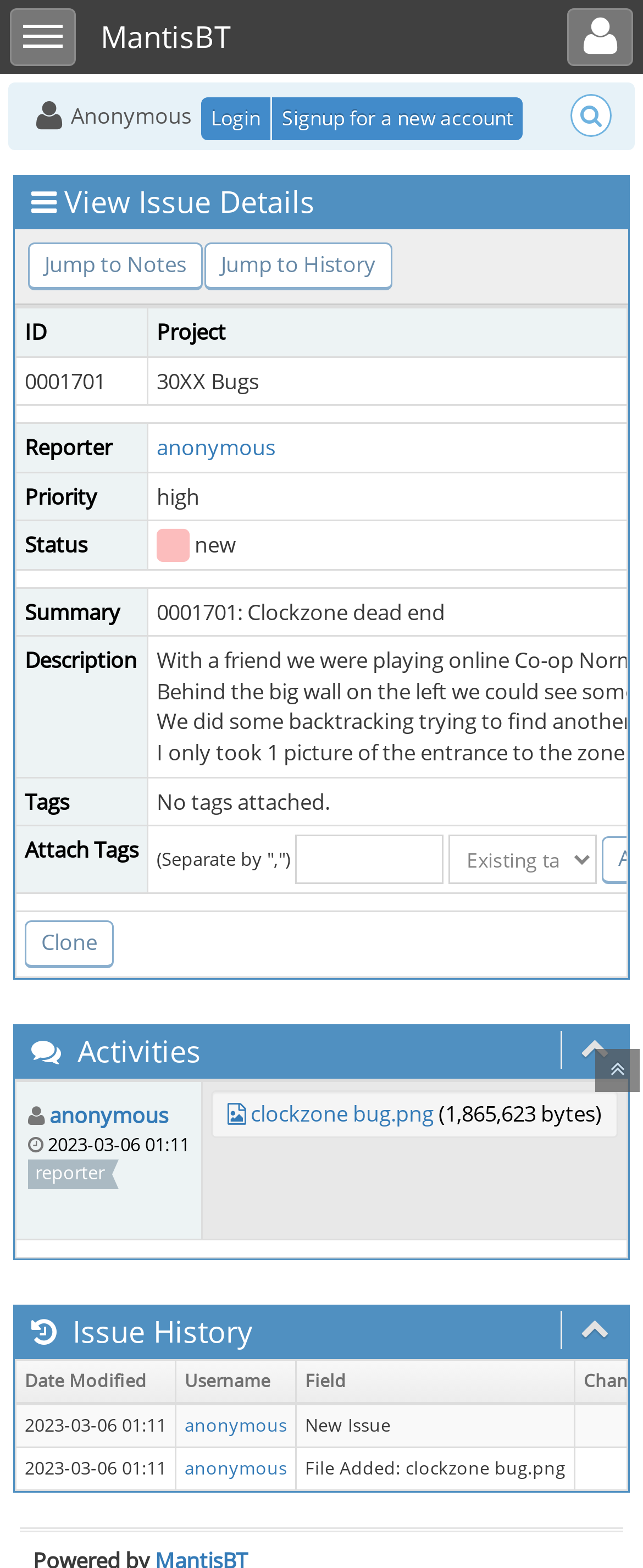Please provide a brief answer to the following inquiry using a single word or phrase:
What is the ID of the issue?

0001701